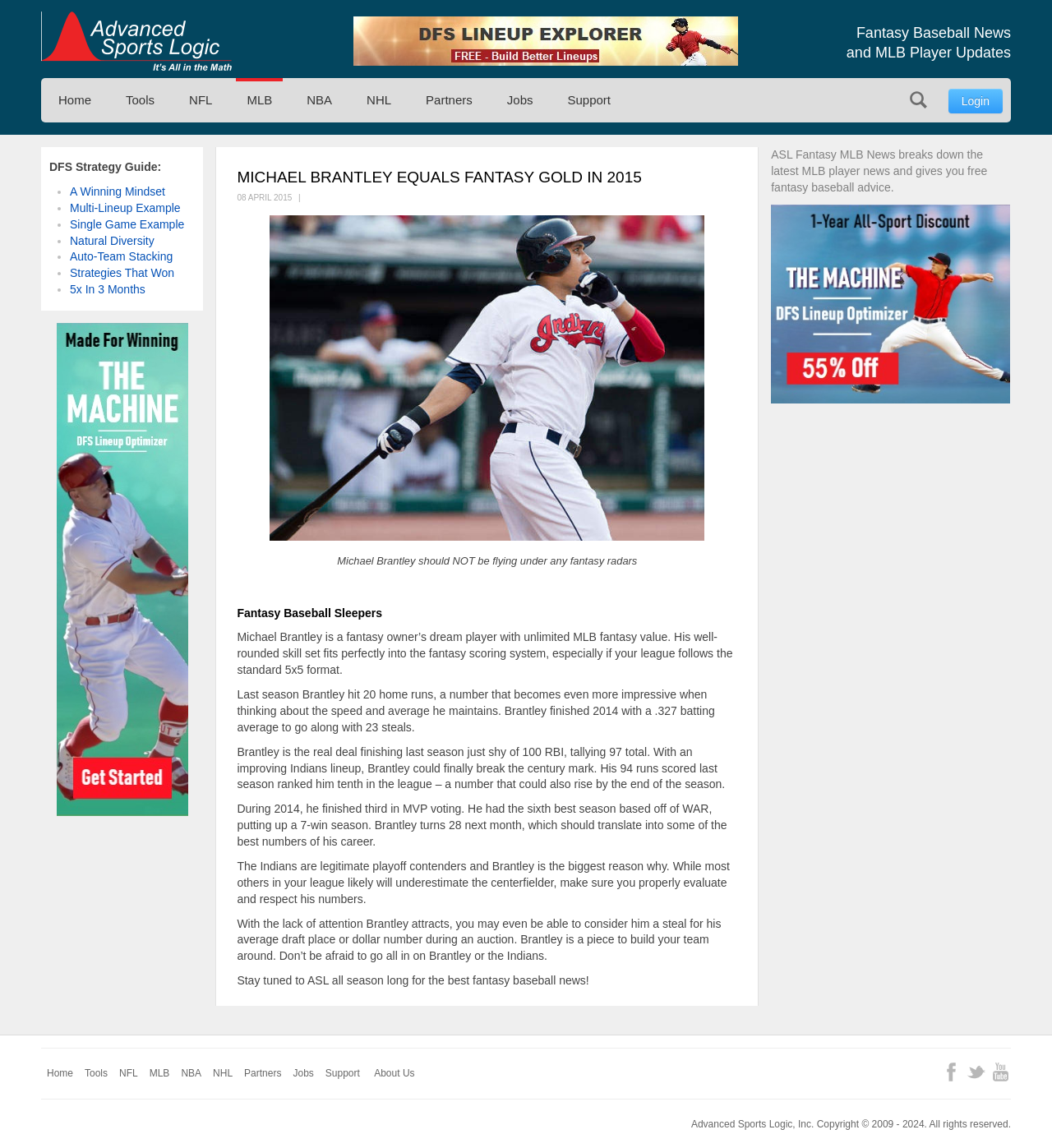Offer a detailed account of what is visible on the webpage.

This webpage is about Michael Brantley, a fantasy baseball player, and his potential value in the 2015 season. The page is divided into several sections. At the top, there is a navigation bar with links to "Home", "Tools", "NFL", "MLB", "NBA", "NHL", "Partners", "Jobs", and "Support". Below the navigation bar, there is a heading that reads "Fantasy Baseball News and MLB Player Updates".

The main content of the page is an article about Michael Brantley, which is divided into several paragraphs. The article discusses Brantley's skills and achievements, including his 20 home runs, .327 batting average, and 23 steals in the 2014 season. It also mentions his potential to break the century mark in RBI and his improving Indians lineup.

The article is accompanied by a figure with a caption that reads "Michael Brantley should NOT be flying under any fantasy radars". There are also several links to other articles or resources, including a "DFS Strategy Guide" and a "Fantasy Baseball Sleepers" section.

At the bottom of the page, there is a footer section with links to "Home", "Tools", "NFL", "MLB", "NBA", "NHL", "Partners", "Jobs", and "Support", as well as social media links to Facebook, Twitter, and YouTube. There is also a copyright notice that reads "Advanced Sports Logic, Inc. Copyright © 2009 - 2024. All rights reserved."